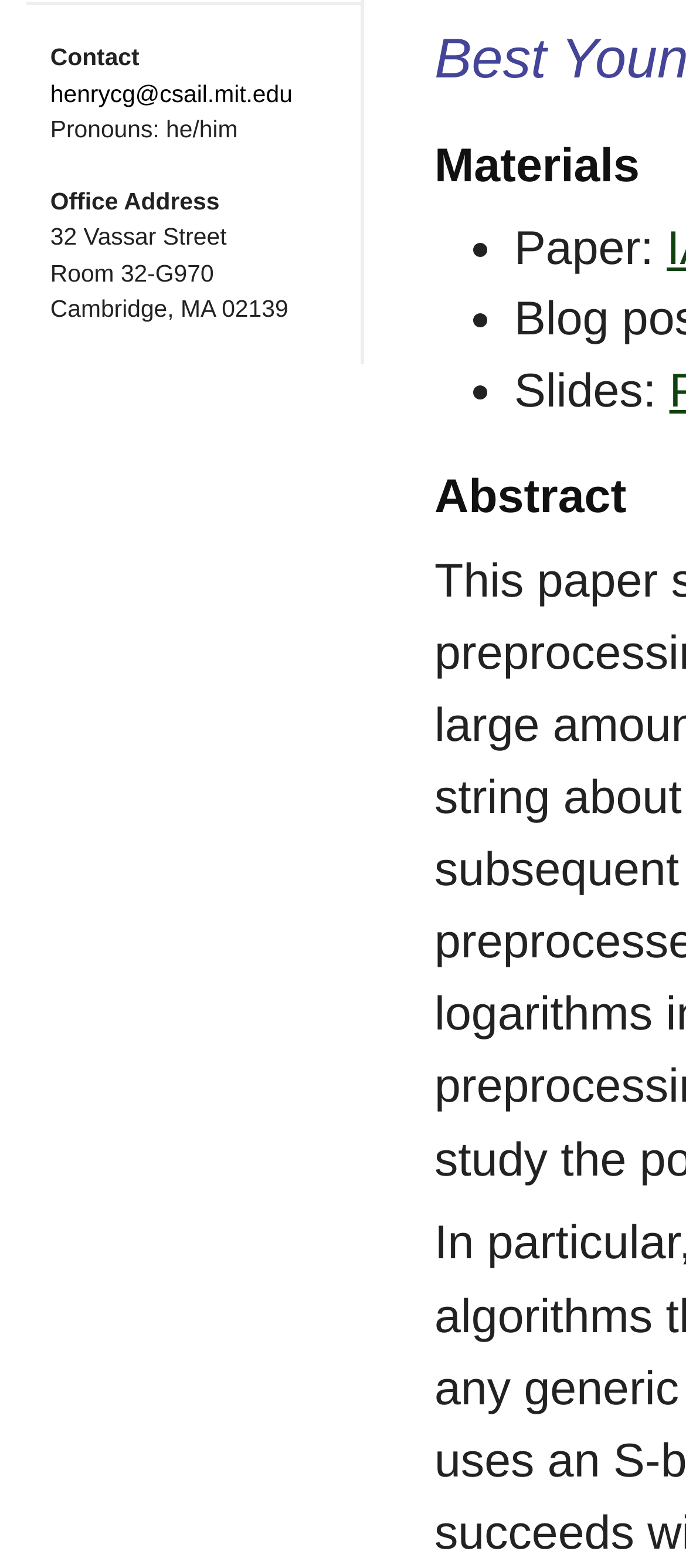From the webpage screenshot, predict the bounding box of the UI element that matches this description: "henrycg@csail.mit.edu".

[0.073, 0.051, 0.426, 0.068]